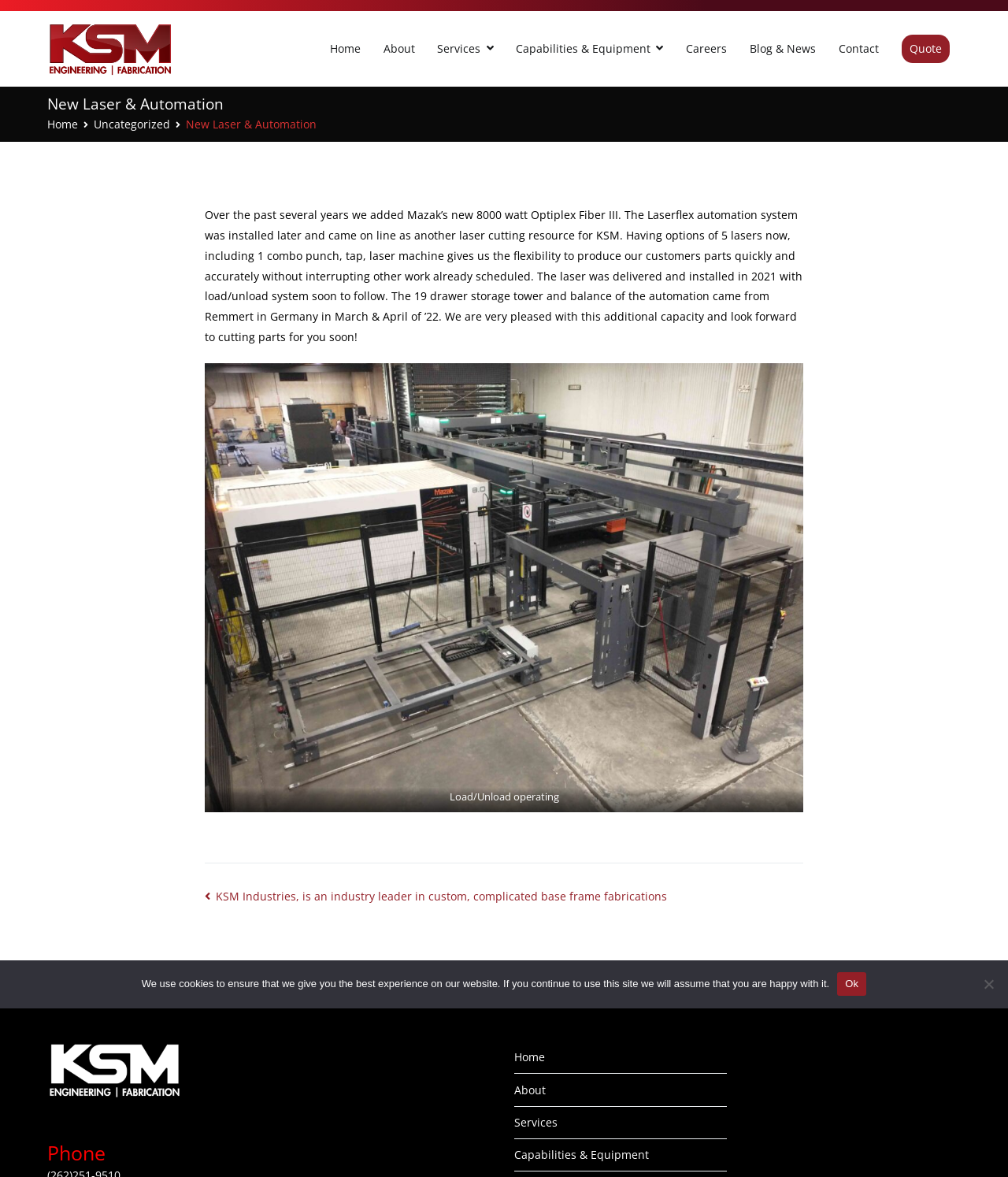Please determine the bounding box coordinates for the UI element described here. Use the format (top-left x, top-left y, bottom-right x, bottom-right y) with values bounded between 0 and 1: parent_node: KSM Engineering Fabrication

[0.047, 0.019, 0.172, 0.064]